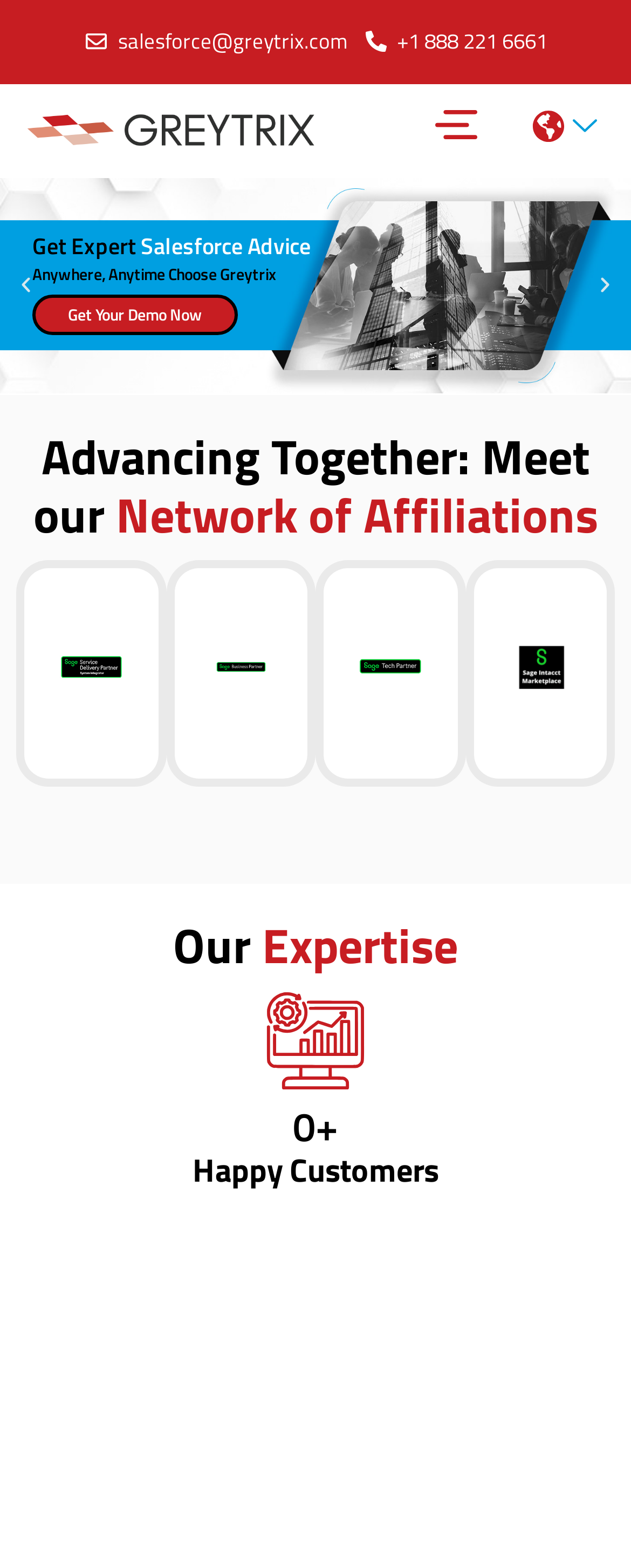Craft a detailed narrative of the webpage's structure and content.

The webpage is about Greytrix, a one-stop partner for all Salesforce needs, offering diverse Salesforce services for all business sizes and domains. 

At the top, there are two links, one for the email address "salesforce@greytrix.com" and another for the phone number "+1 888 221 6661". Next to these links, there is a hamburger icon button and a menu toggle button. 

Below these elements, there is a large image that spans the entire width of the page. On top of this image, there are three lines of text: "Get Expert", "Salesforce Advice", and "Anywhere, Anytime Choose Greytrix". 

To the right of these text lines, there is a "Get Your Demo Now" link. Below this link, there are two buttons, "Previous slide" and "Next slide", which are positioned at the left and right edges of the page, respectively. 

Further down, there is a heading "Advancing Together: Meet our Network of Affiliations". Below this heading, there are three images of partner badges or logos, including Sage Partner Badge, Sage Business logo, and Sage Tech Partner logo. 

To the right of these images, there is another image of a marketplace logo. Below these images, there is a heading "Our Expertise". 

Below the "Our Expertise" heading, there is an image, and to the right of this image, there is a "+" symbol and a text "Happy Customers".